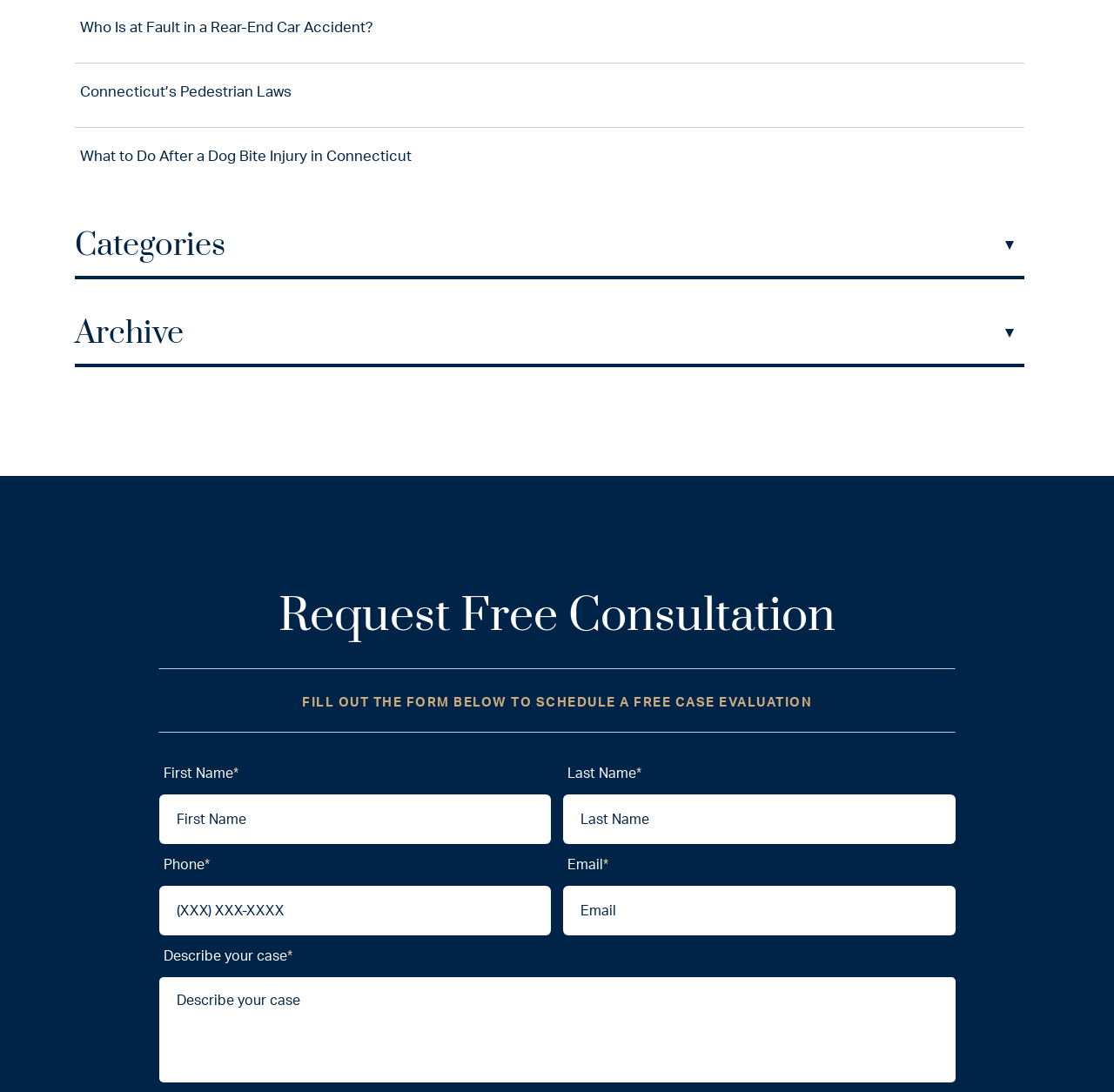Please determine the bounding box coordinates for the element that should be clicked to follow these instructions: "Click on 'Connecticut’s Pedestrian Laws' link".

[0.071, 0.077, 0.261, 0.091]